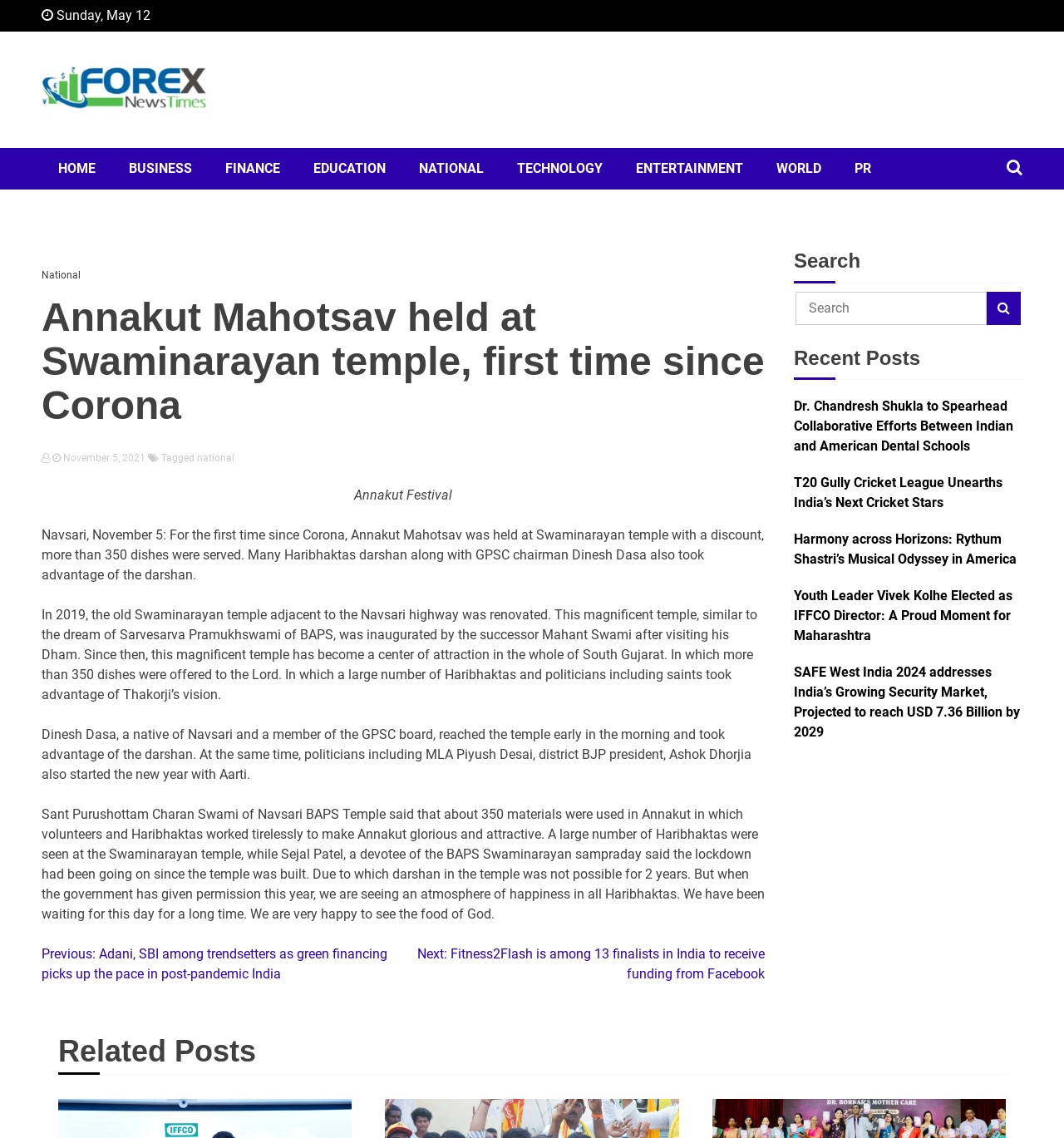Give a one-word or short-phrase answer to the following question: 
How many dishes were served at the Annakut Mahotsav?

more than 350